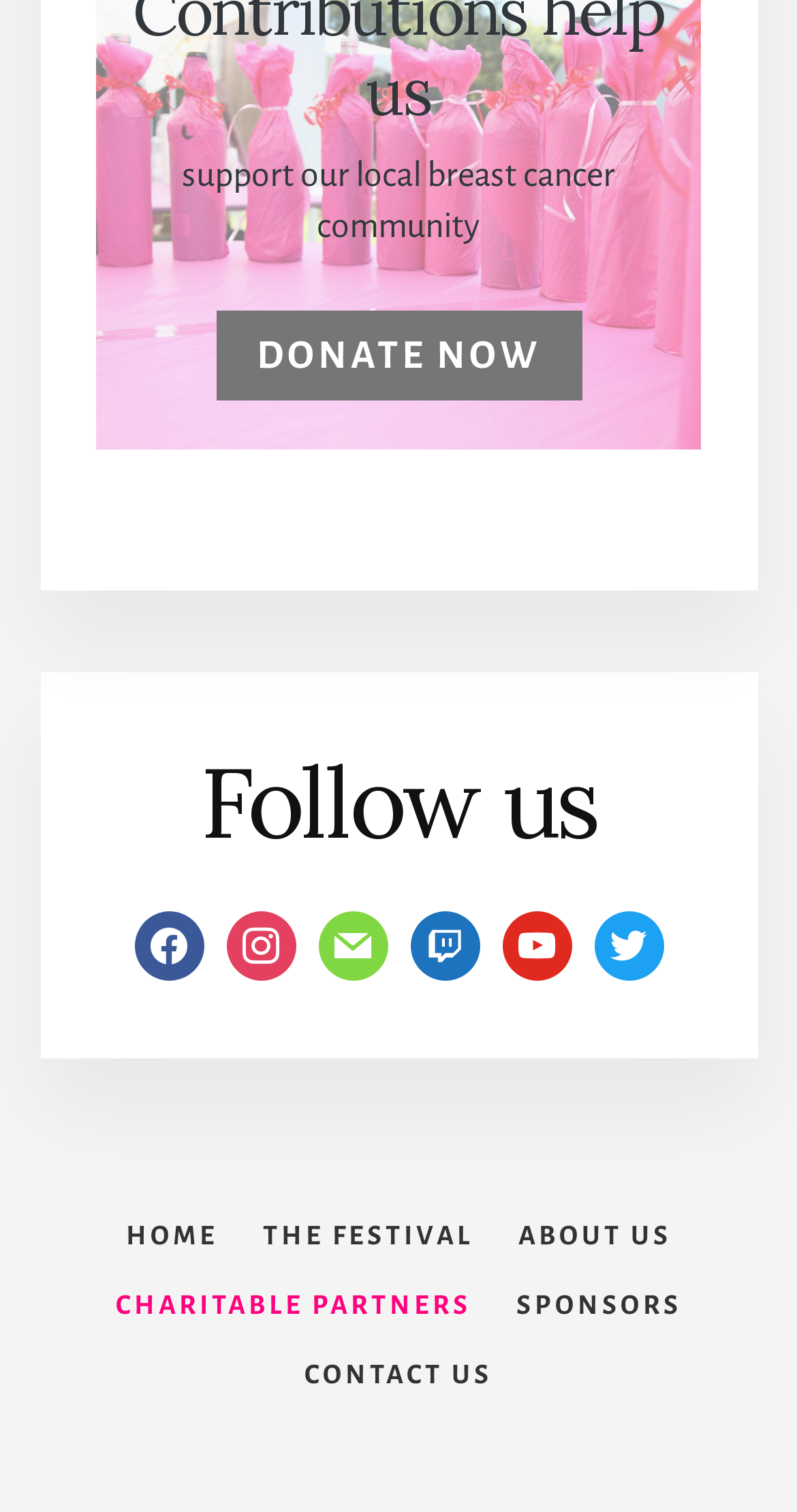What is the purpose of the links at the bottom of the webpage?
Look at the image and respond with a single word or a short phrase.

To navigate to different sections of the website